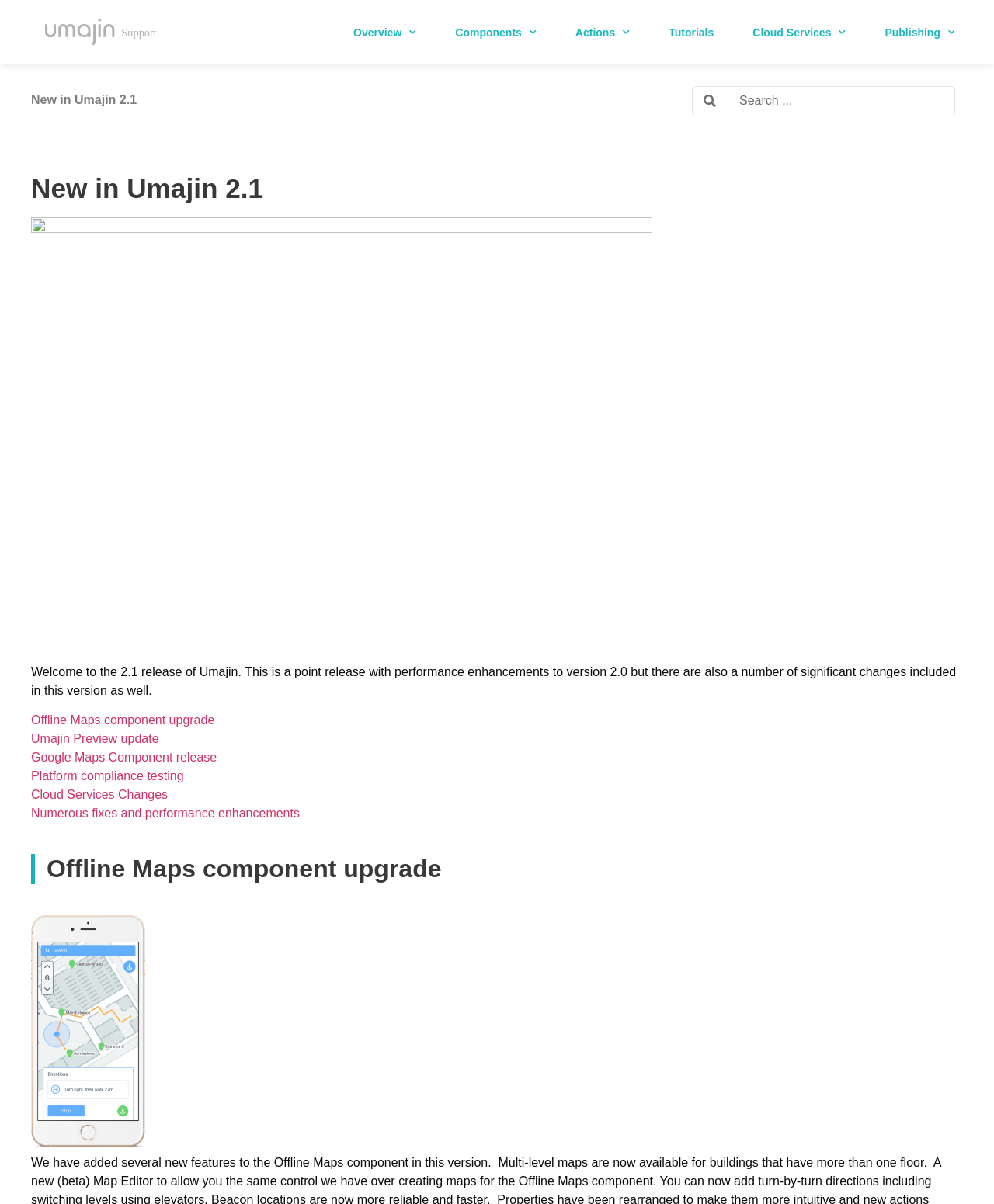What is the purpose of the 'New in Umajin 2.1' link?
Kindly offer a comprehensive and detailed response to the question.

The 'New in Umajin 2.1' link is likely a link to the release notes or changelog of Umajin 2.1, which provides detailed information about the updates and changes in this version.